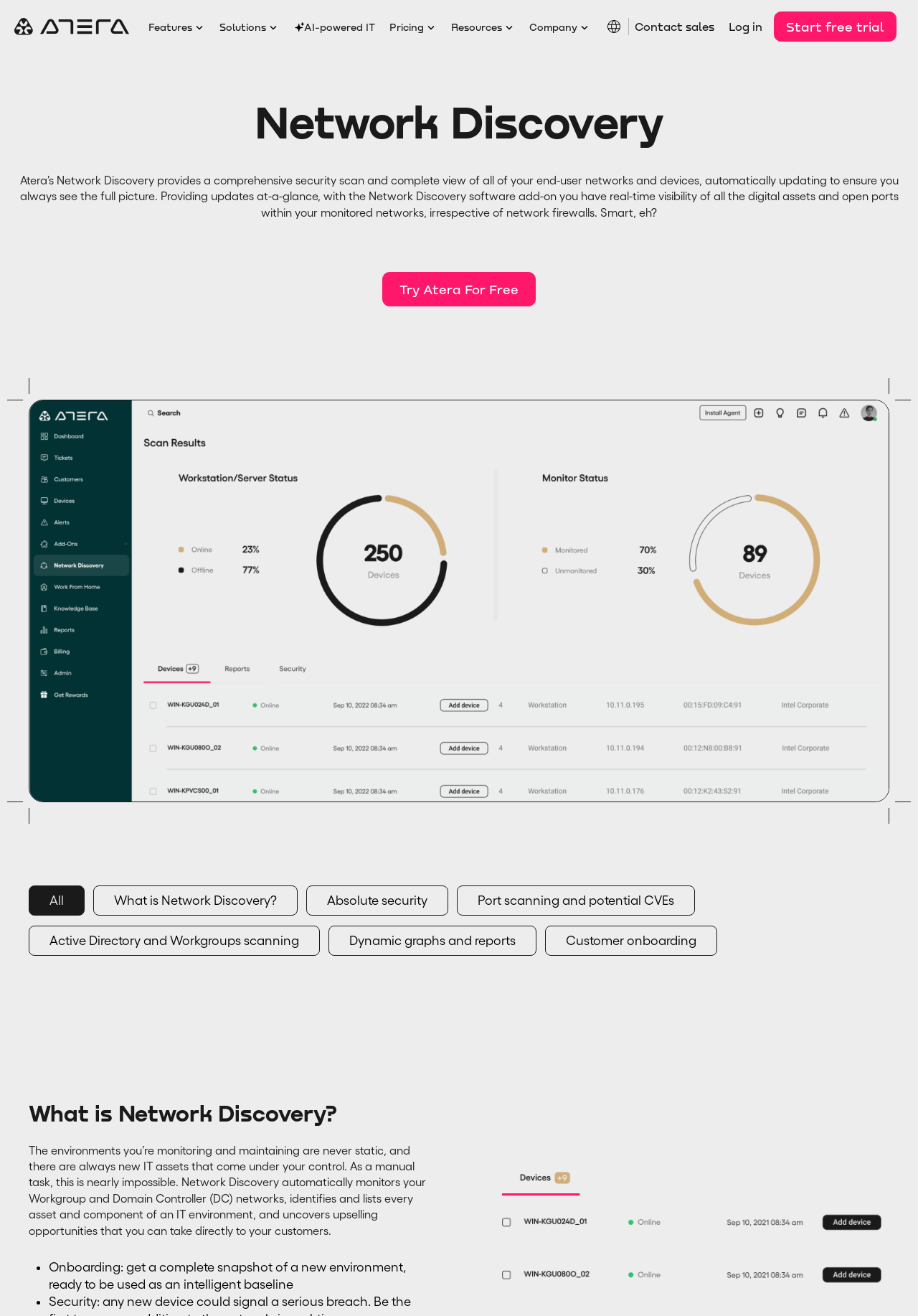Please identify the bounding box coordinates of where to click in order to follow the instruction: "Explore AI-powered IT".

[0.319, 0.015, 0.408, 0.026]